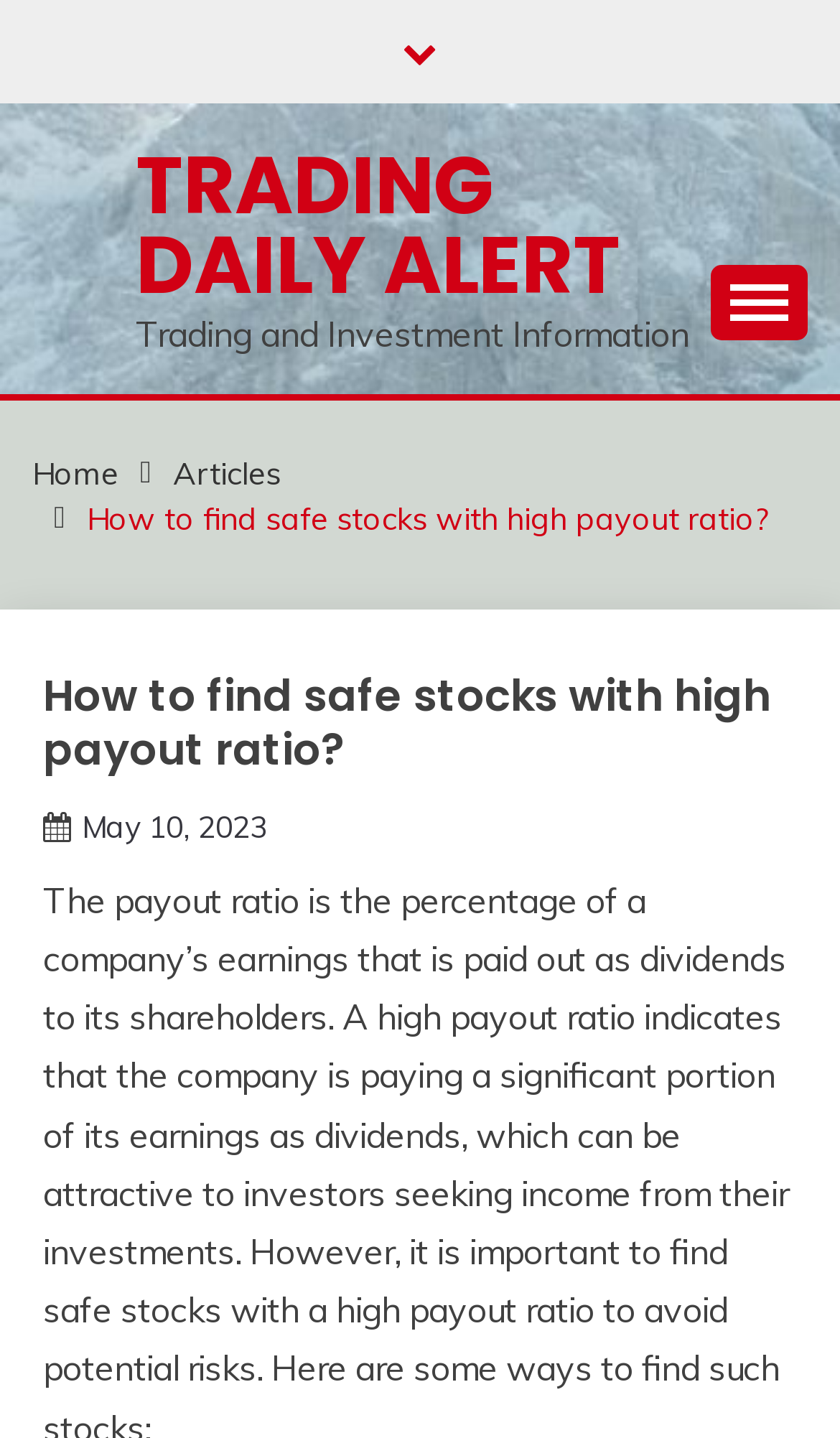Indicate the bounding box coordinates of the clickable region to achieve the following instruction: "Click on the 'Home' link."

[0.038, 0.315, 0.141, 0.342]